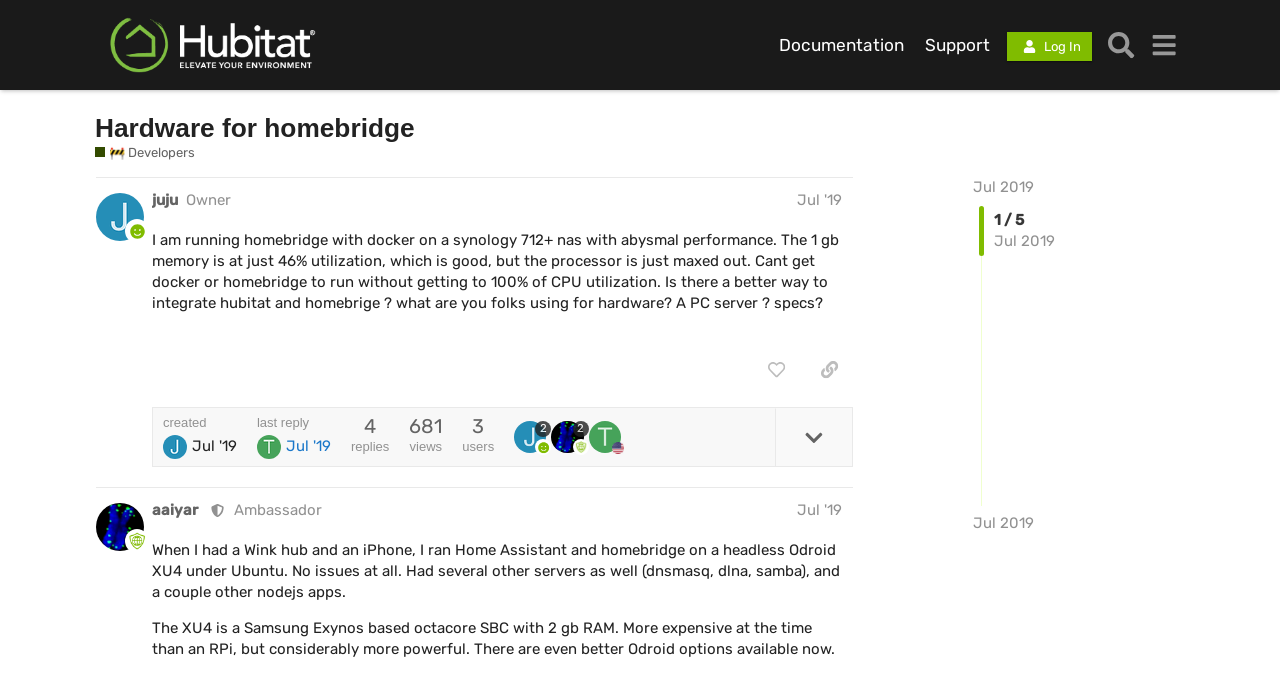Can you find the bounding box coordinates for the element that needs to be clicked to execute this instruction: "Click the Log In button"? The coordinates should be given as four float numbers between 0 and 1, i.e., [left, top, right, bottom].

[0.787, 0.046, 0.853, 0.087]